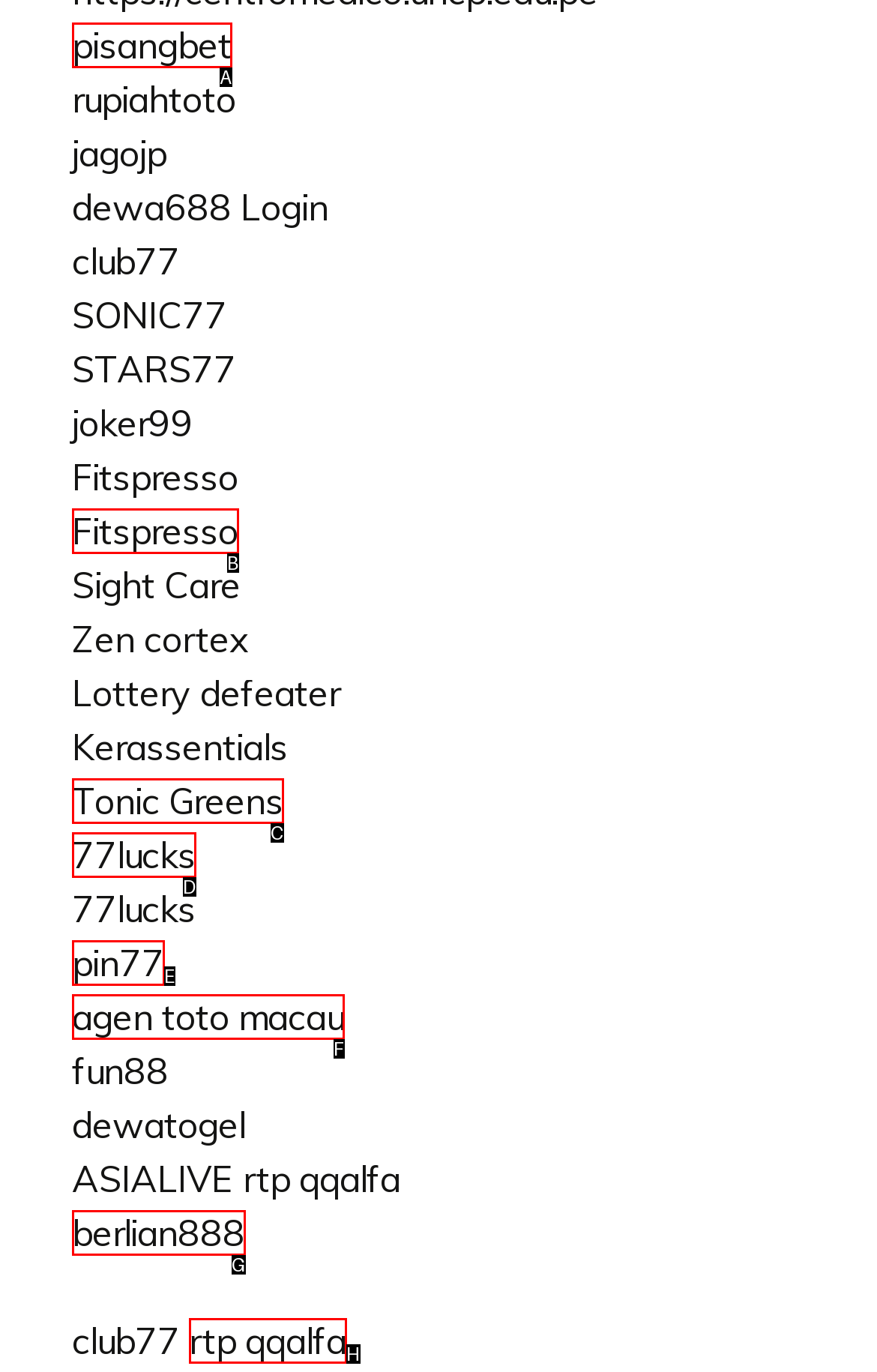Select the option that aligns with the description: pin77
Respond with the letter of the correct choice from the given options.

E